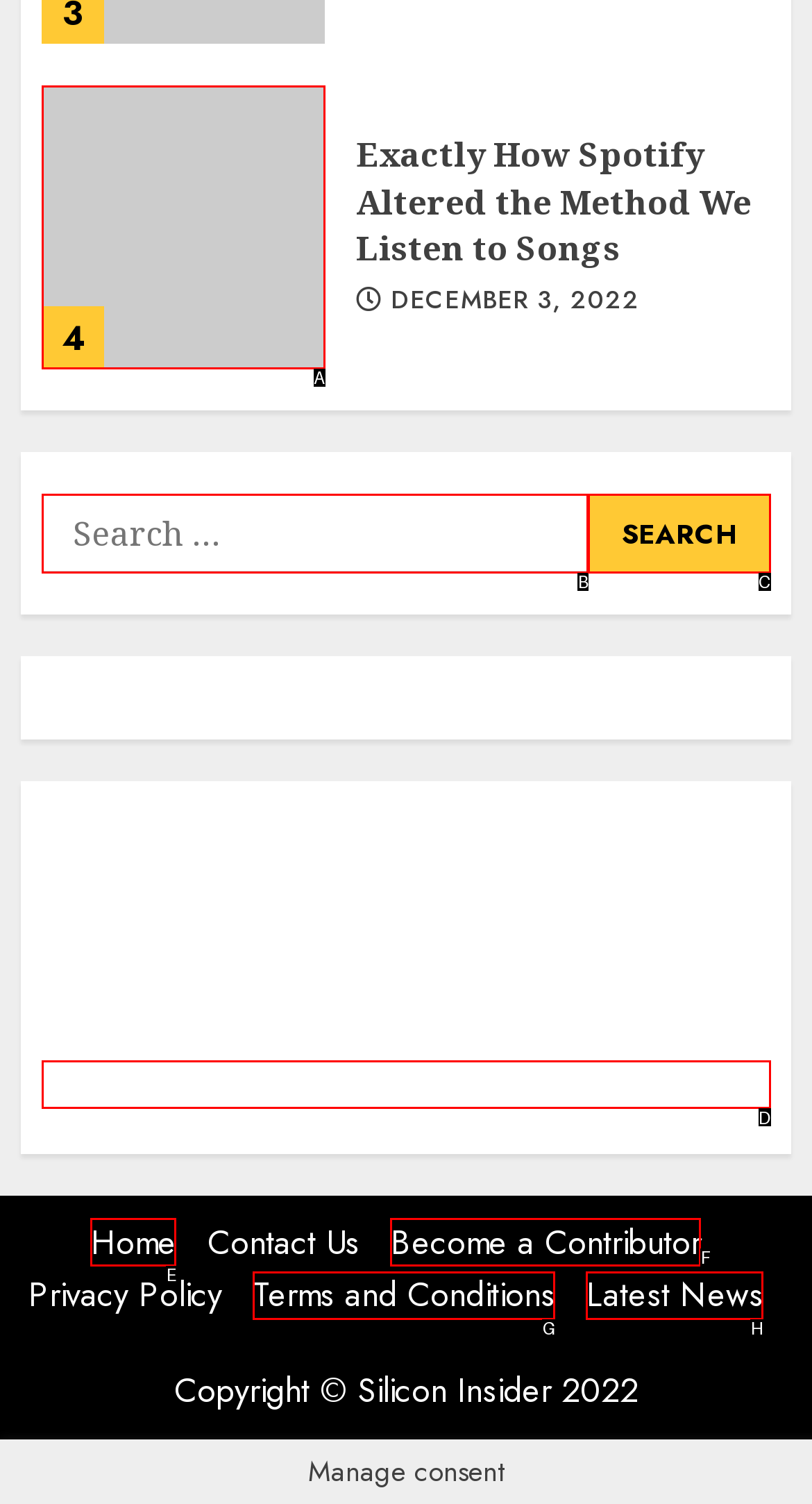Given the description: Terms and Conditions, identify the matching HTML element. Provide the letter of the correct option.

G